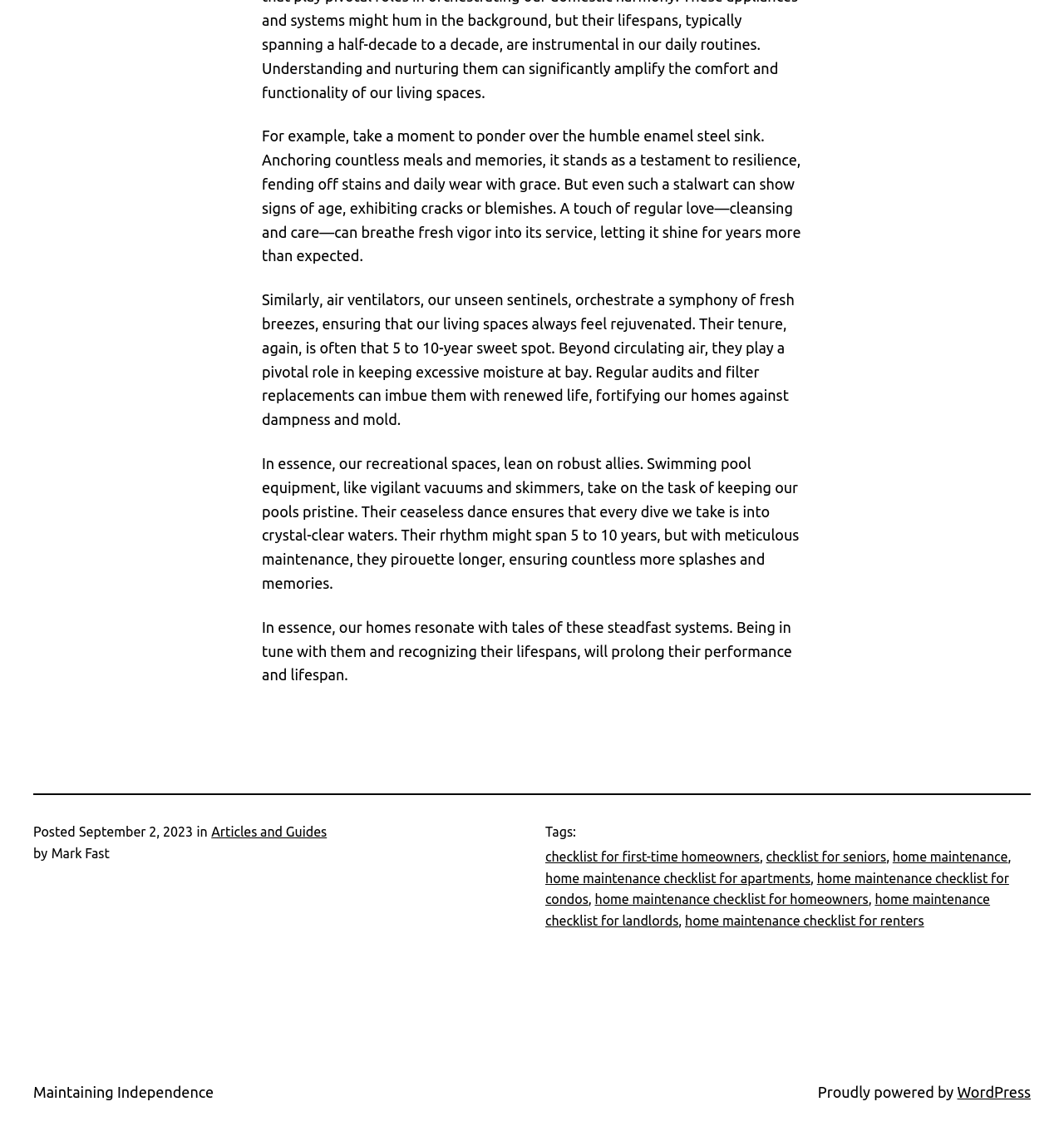Find the bounding box of the element with the following description: "home maintenance checklist for renters". The coordinates must be four float numbers between 0 and 1, formatted as [left, top, right, bottom].

[0.644, 0.8, 0.869, 0.813]